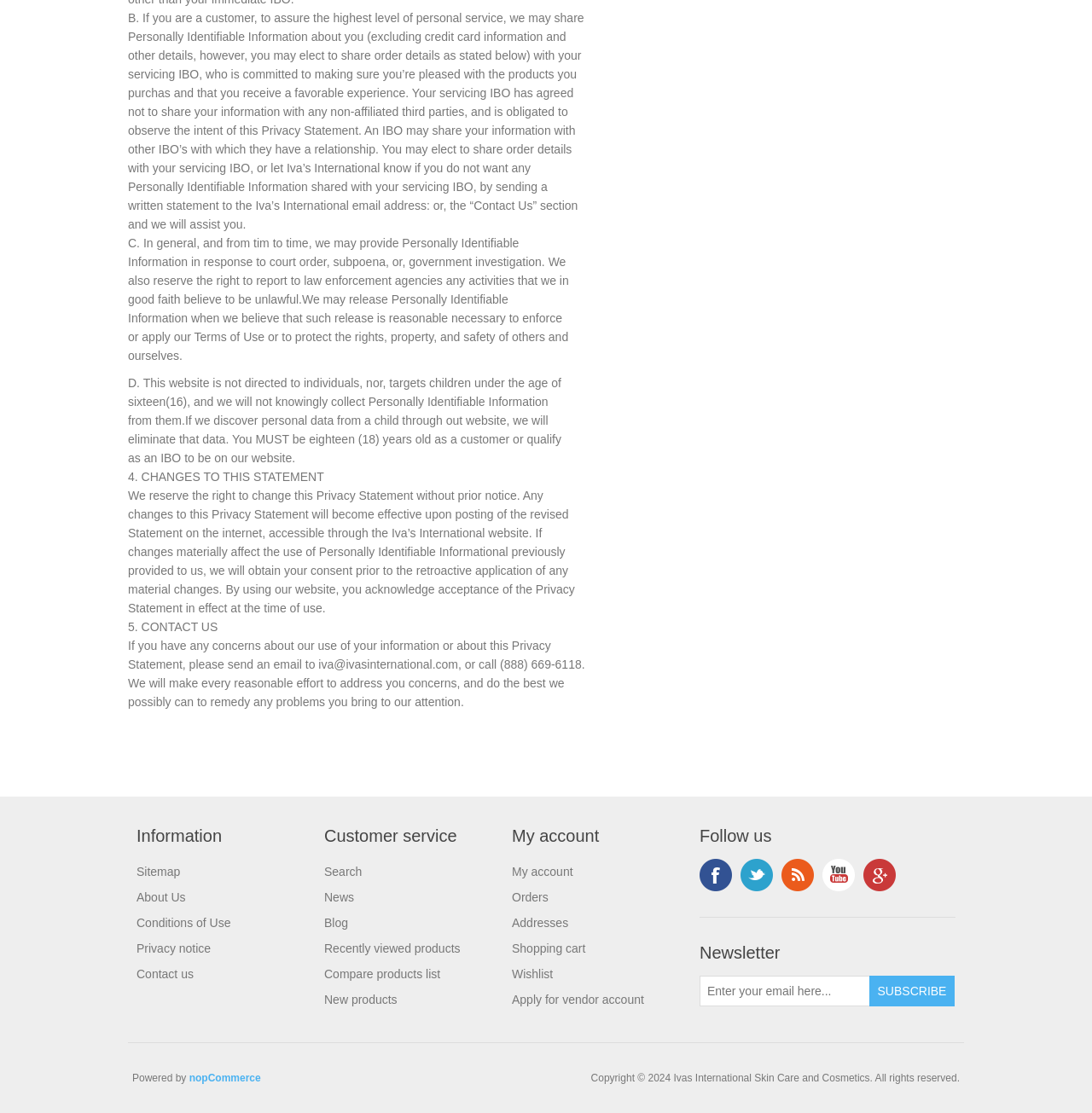Provide the bounding box coordinates of the area you need to click to execute the following instruction: "Click on the 'Sitemap' link".

[0.125, 0.777, 0.165, 0.789]